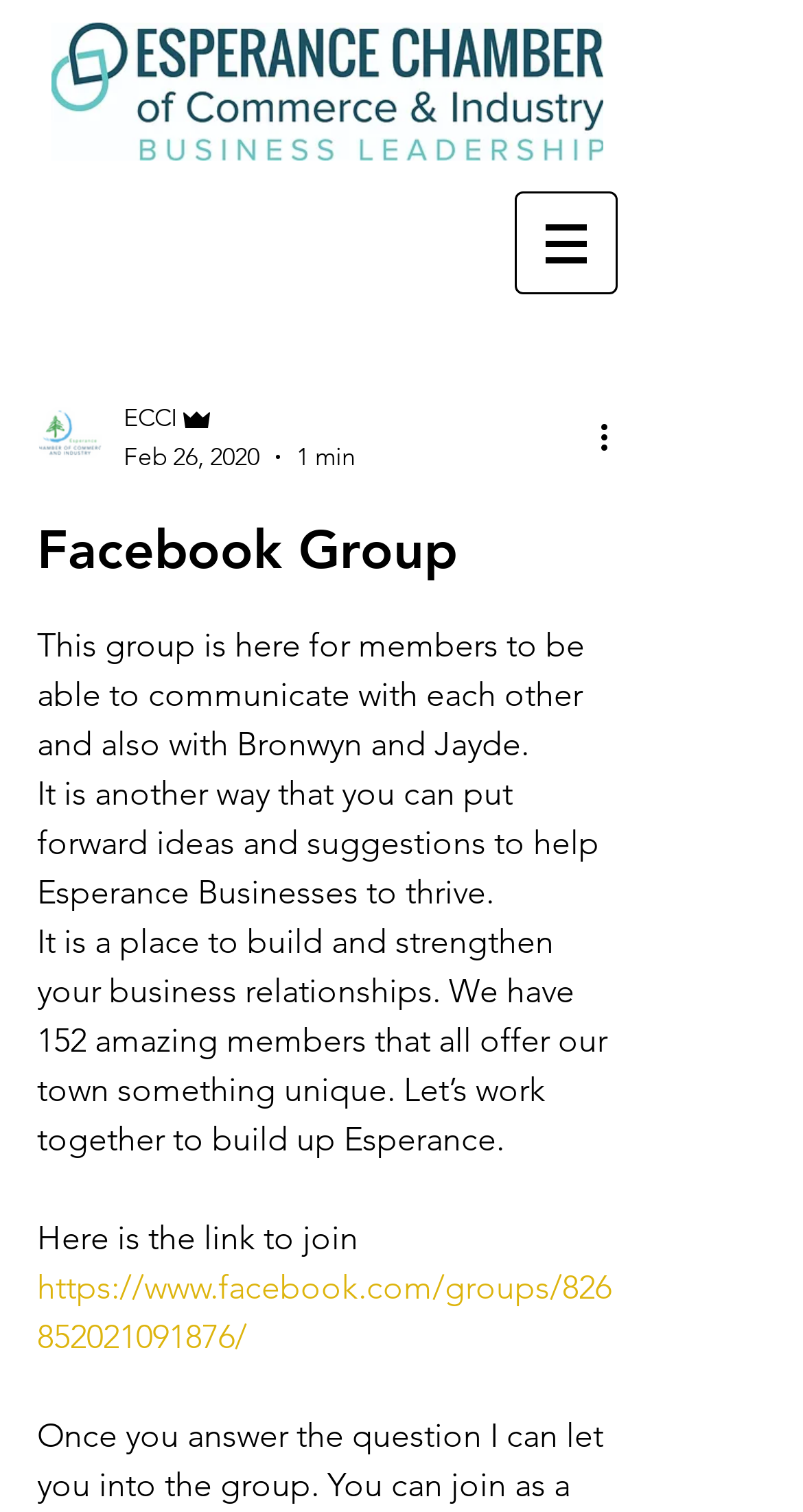Ascertain the bounding box coordinates for the UI element detailed here: "aria-label="More actions"". The coordinates should be provided as [left, top, right, bottom] with each value being a float between 0 and 1.

[0.738, 0.272, 0.8, 0.305]